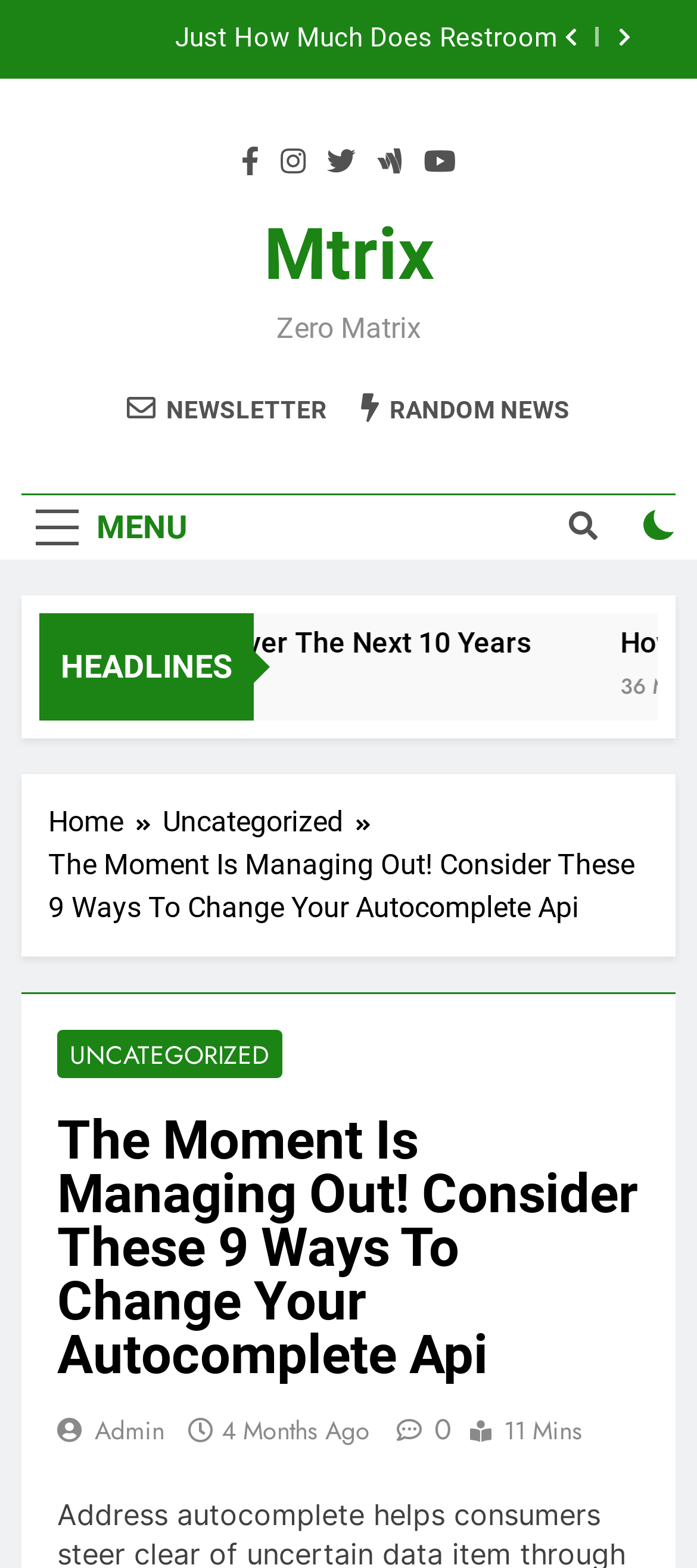Please determine the bounding box coordinates of the element's region to click for the following instruction: "Click the menu button".

[0.031, 0.316, 0.29, 0.357]